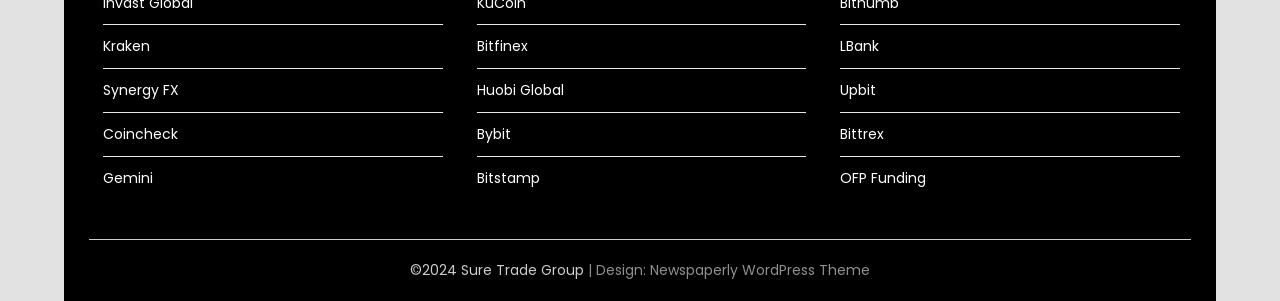Locate the bounding box coordinates of the element that should be clicked to execute the following instruction: "go to Bitfinex".

[0.372, 0.12, 0.412, 0.187]